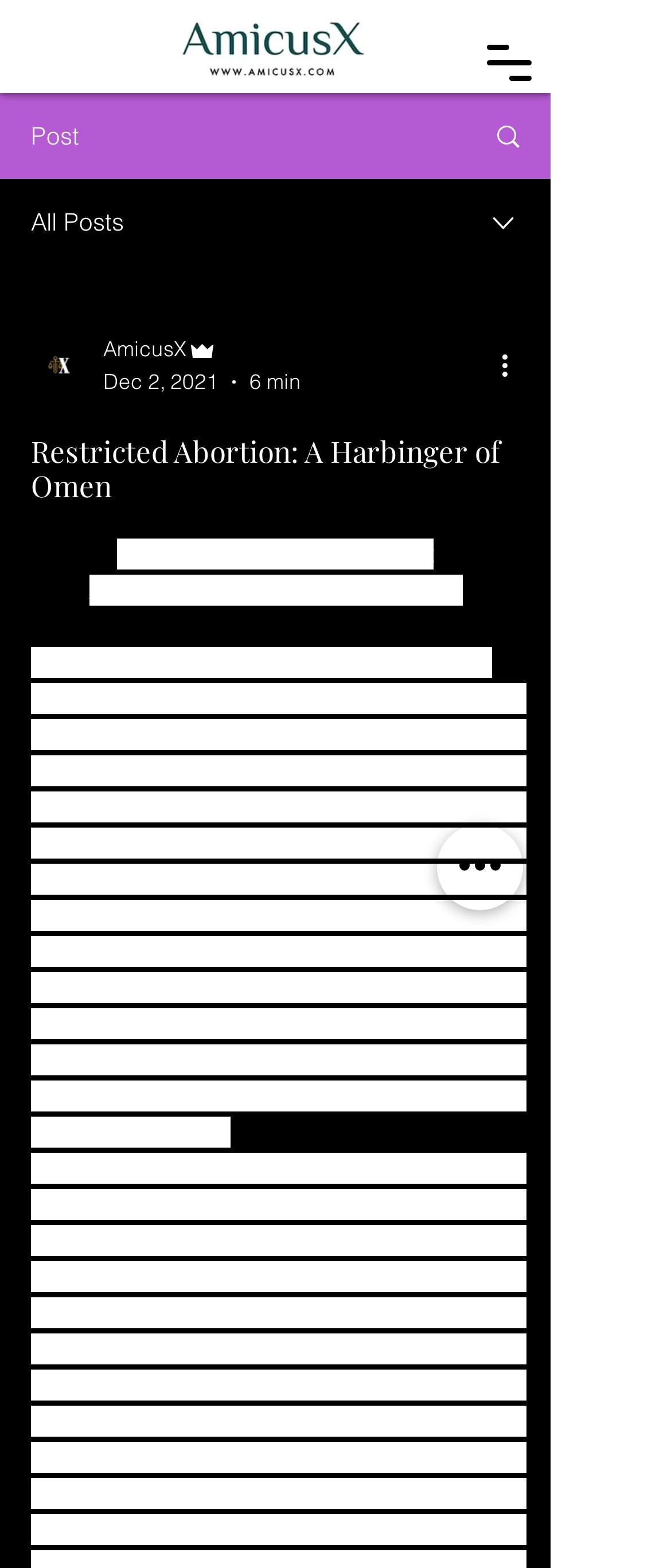How many minutes does it take to read the current post?
Based on the screenshot, answer the question with a single word or phrase.

6 min